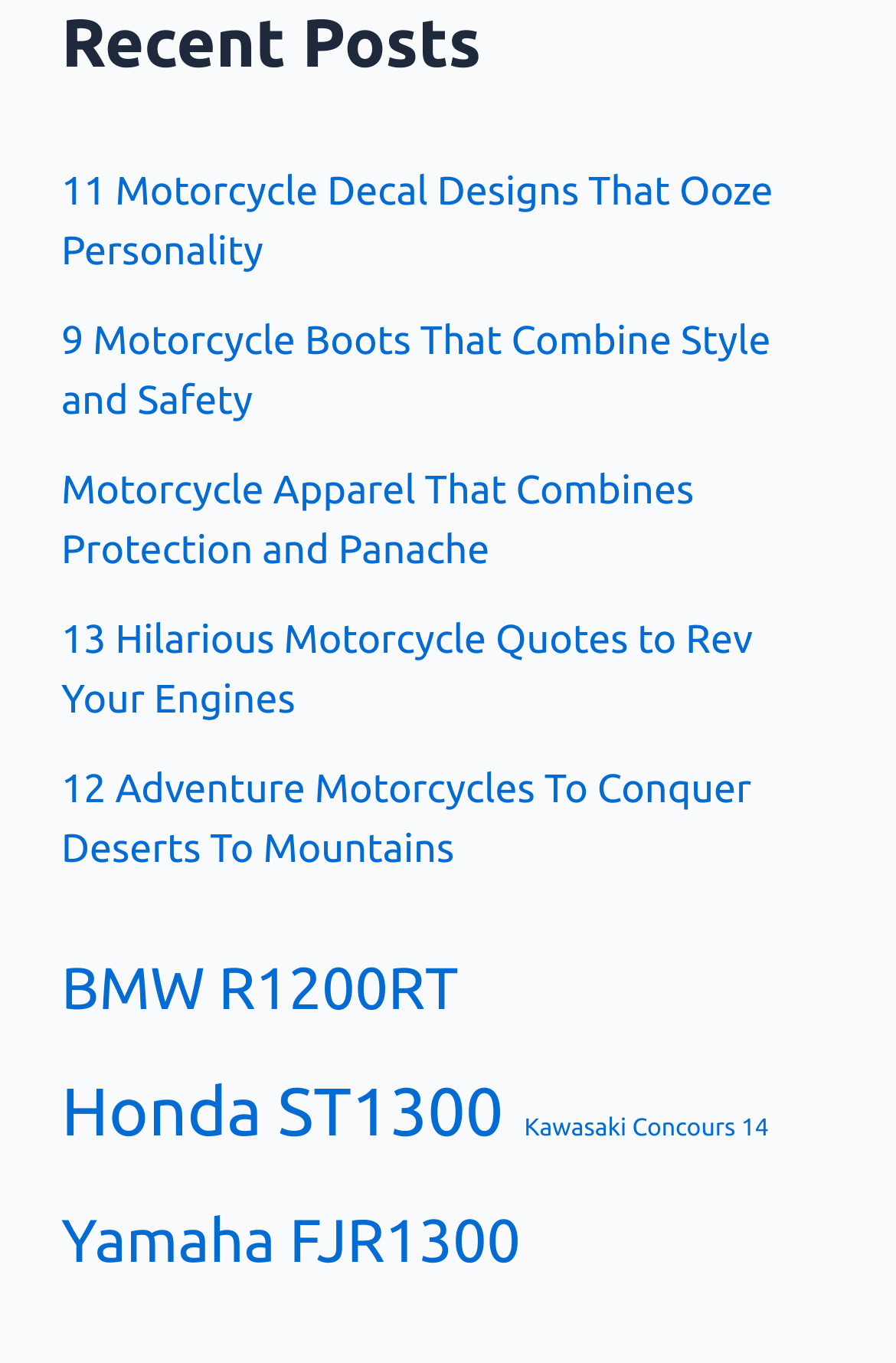Answer the question in a single word or phrase:
What is the category of the first link in the navigation?

Motorcycle Decal Designs